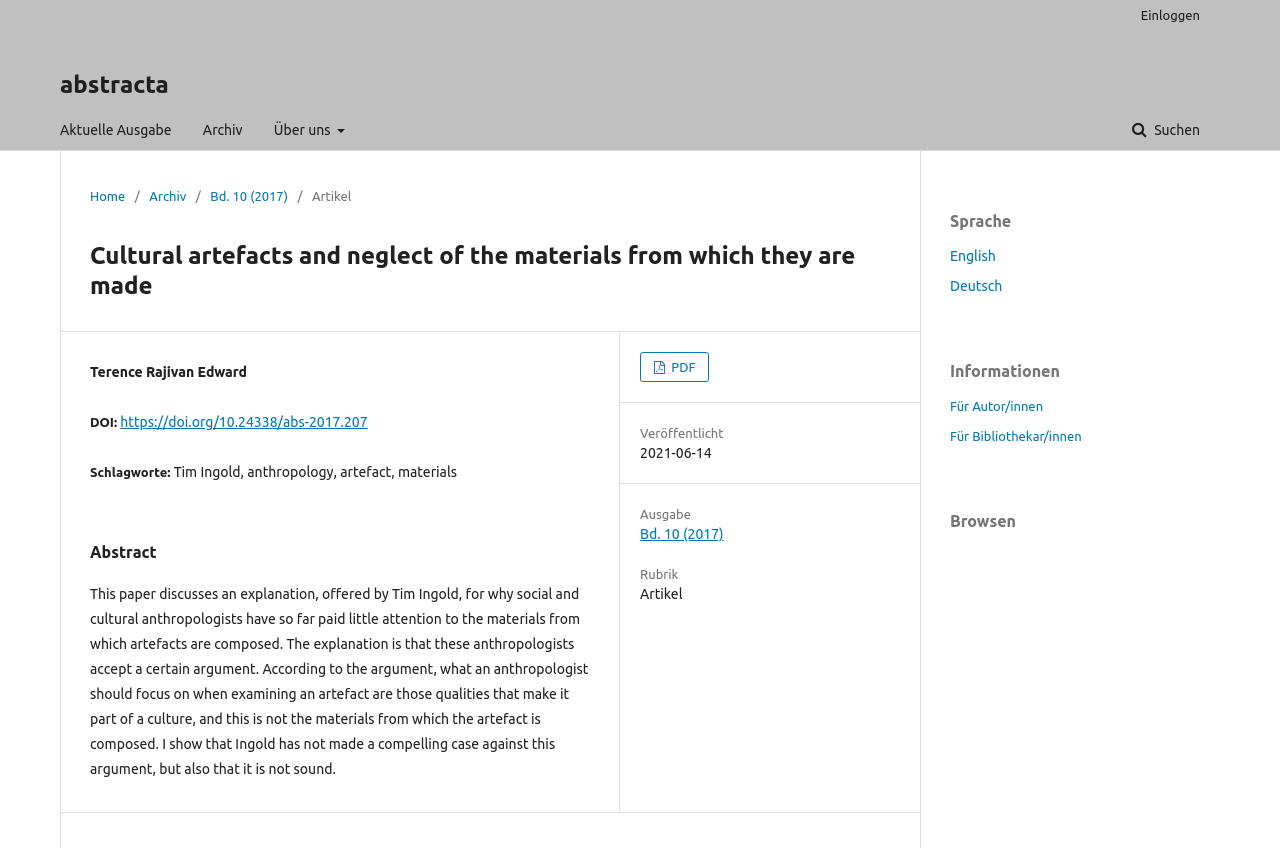Please identify the bounding box coordinates of the region to click in order to complete the task: "view the abstract of the article". The coordinates must be four float numbers between 0 and 1, specified as [left, top, right, bottom].

[0.07, 0.639, 0.46, 0.663]